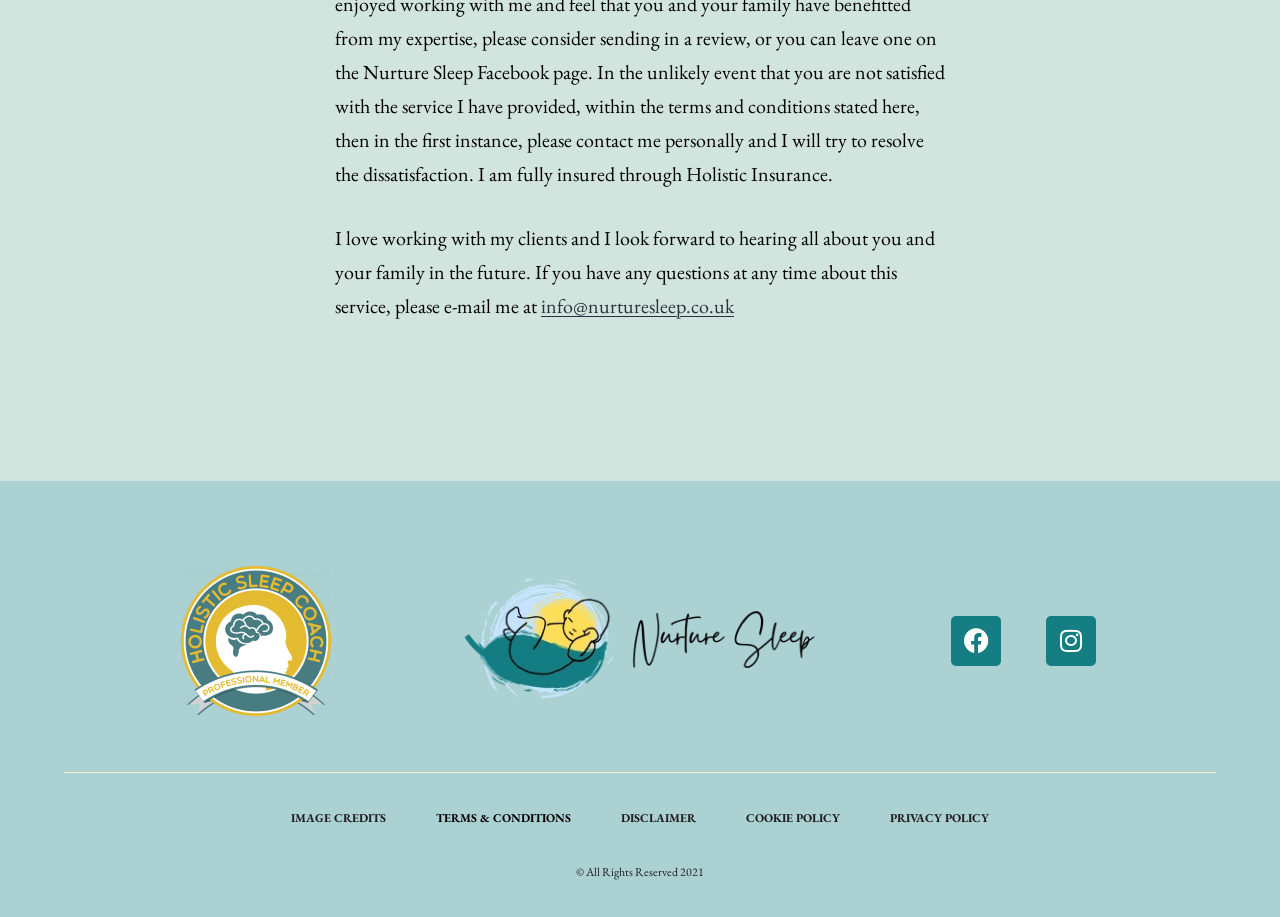Please determine the bounding box coordinates of the element's region to click for the following instruction: "view terms and conditions".

[0.341, 0.881, 0.446, 0.902]